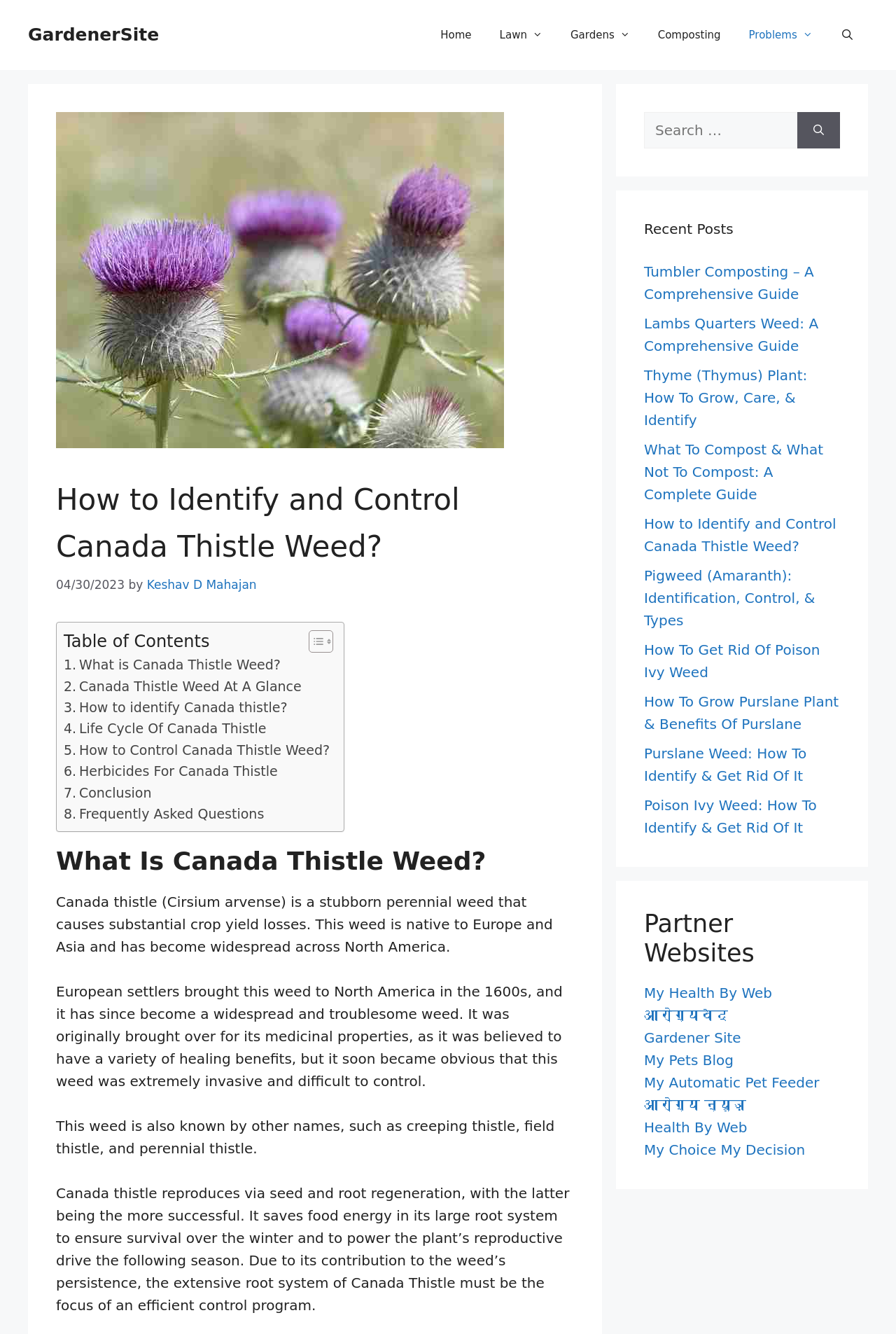Identify the bounding box coordinates for the region of the element that should be clicked to carry out the instruction: "Click on the 'Home' link". The bounding box coordinates should be four float numbers between 0 and 1, i.e., [left, top, right, bottom].

[0.476, 0.01, 0.542, 0.042]